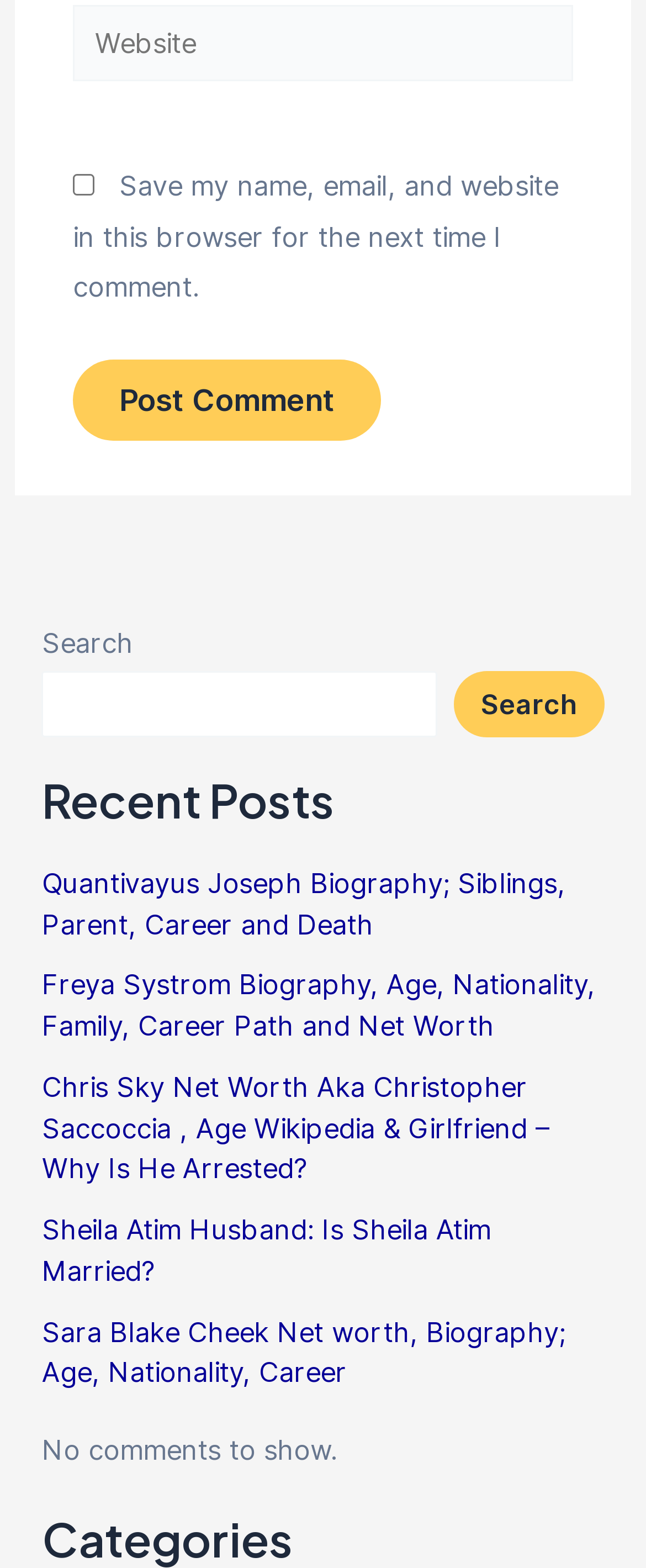Can you give a detailed response to the following question using the information from the image? What is the purpose of the search box?

The search box is used to search for content within the website, allowing users to find specific information or biographies.